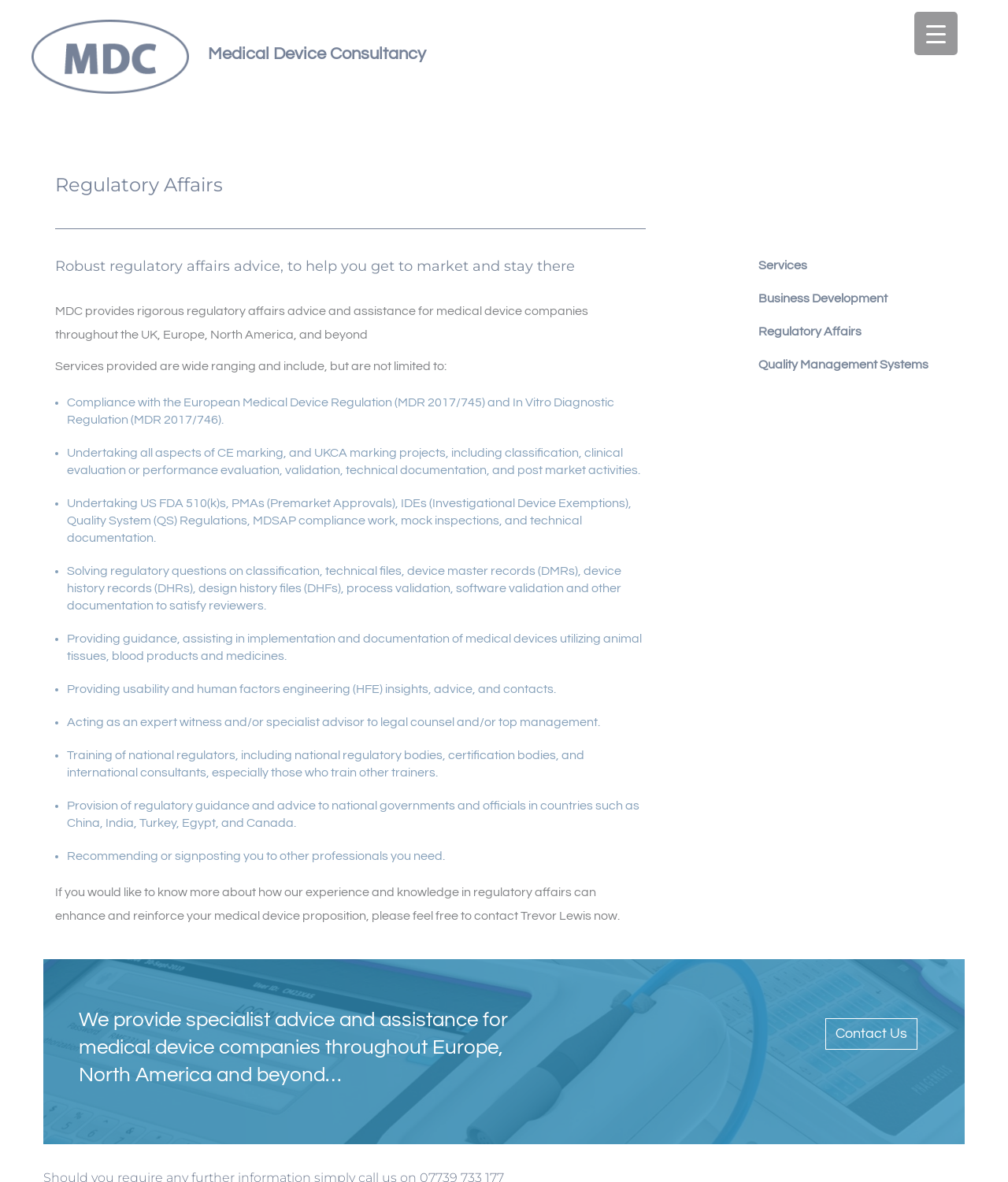What is the name of the consultancy?
Could you give a comprehensive explanation in response to this question?

The name of the consultancy is mentioned in the logo image description as 'MDC Logo Medical Device Consultancy'.